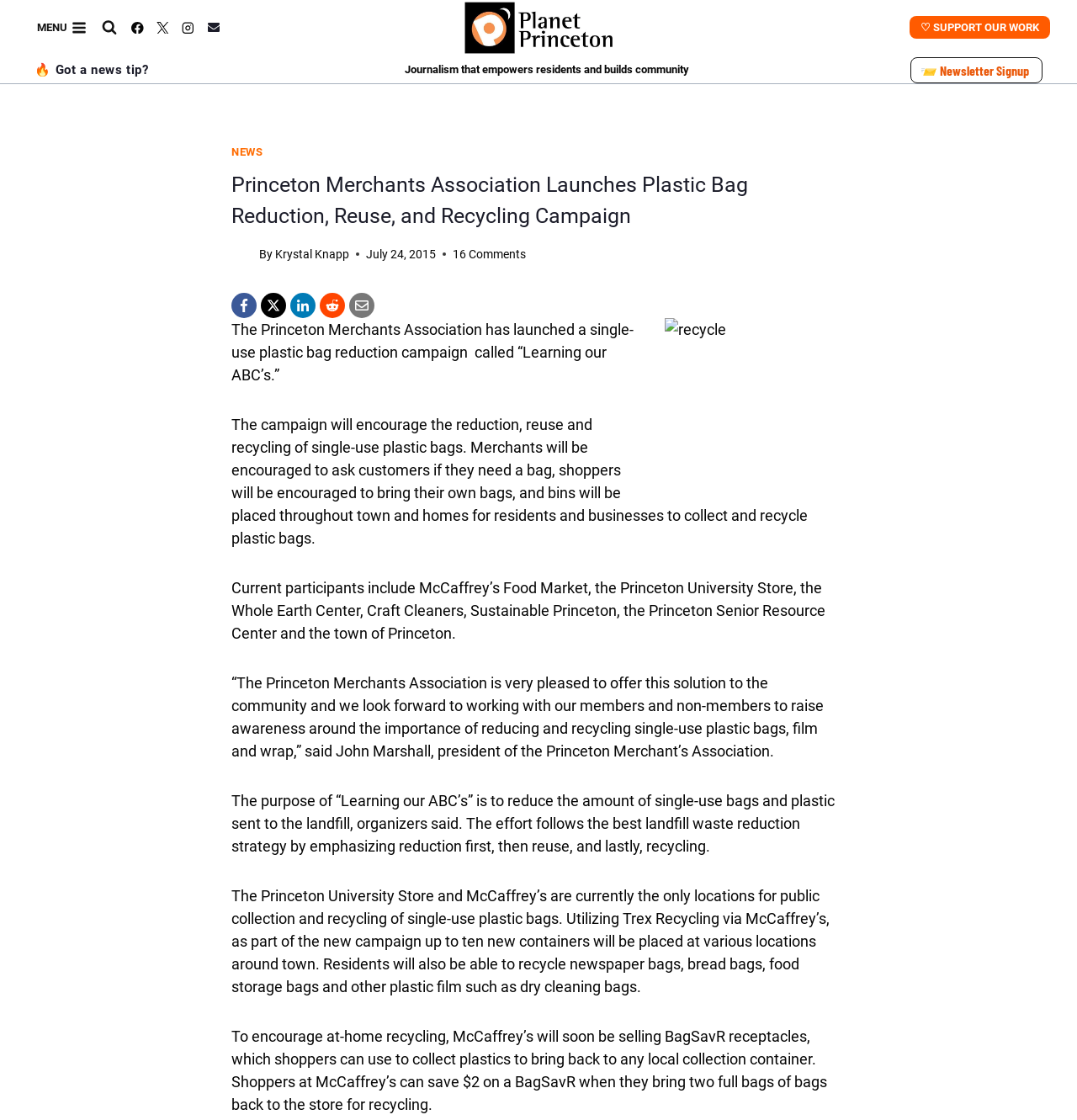Describe the webpage meticulously, covering all significant aspects.

The webpage is about the Princeton Merchants Association's launch of a single-use plastic bag reduction campaign called "Learning our ABC's." At the top left corner, there is a menu toggle button with an image, followed by a search form button and social media links, including Facebook, Instagram, and Email. 

Below these buttons, there is a header section with a link to "Princeton, NJ local news" and an image. On the right side of the header, there is a "♡ SUPPORT OUR WORK" link.

The main content of the webpage is divided into two sections. The left section has a heading that reads "Princeton Merchants Association Launches Plastic Bag Reduction, Reuse, and Recycling Campaign" and an author image with the author's name, Krystal Knapp, and the date of the article, July 24, 2015. Below the heading, there are links to share the article on Facebook, X, LinkedIn, Reddit, and Email.

The right section of the main content has a large image related to recycling. Below the image, there are five paragraphs of text that describe the campaign, its purpose, and its goals. The text explains that the campaign aims to reduce, reuse, and recycle single-use plastic bags, and that several businesses and organizations are participating in the effort.

At the bottom of the webpage, there is a newsletter signup link and a "Got a news tip?" link.